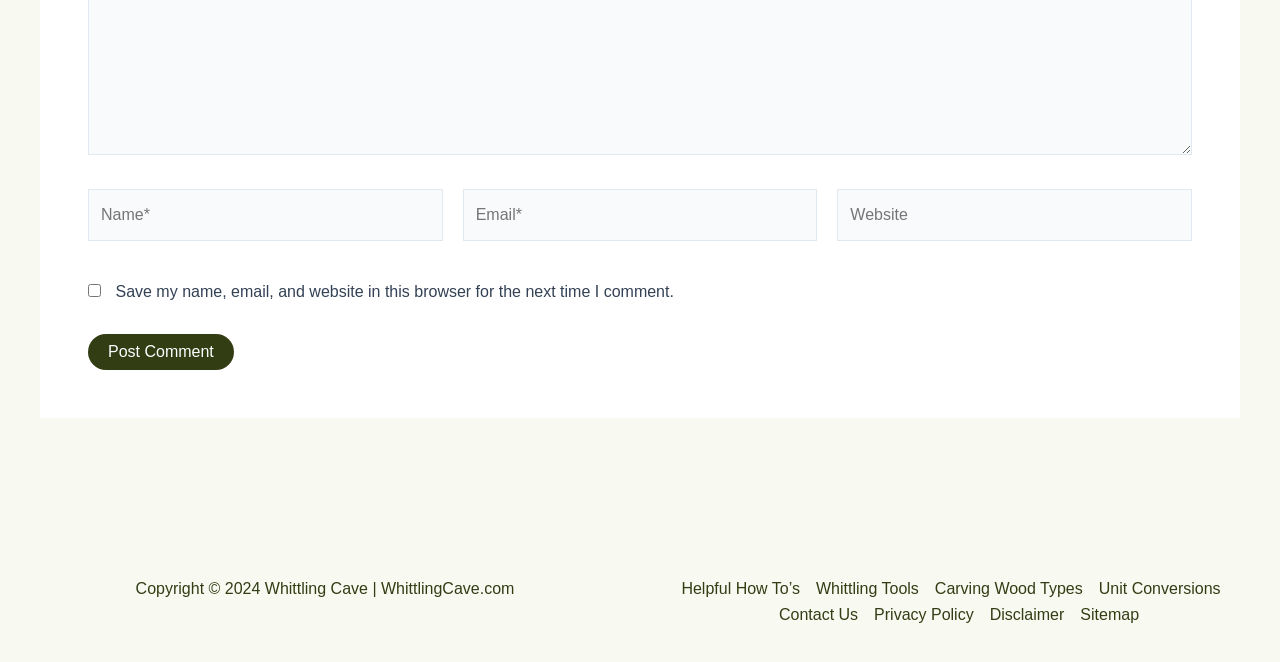What is the purpose of the checkbox?
Using the image, elaborate on the answer with as much detail as possible.

The checkbox is located below the comment form and is labeled 'Save my name, email, and website in this browser for the next time I comment.' This suggests that its purpose is to save the user's comment information for future use.